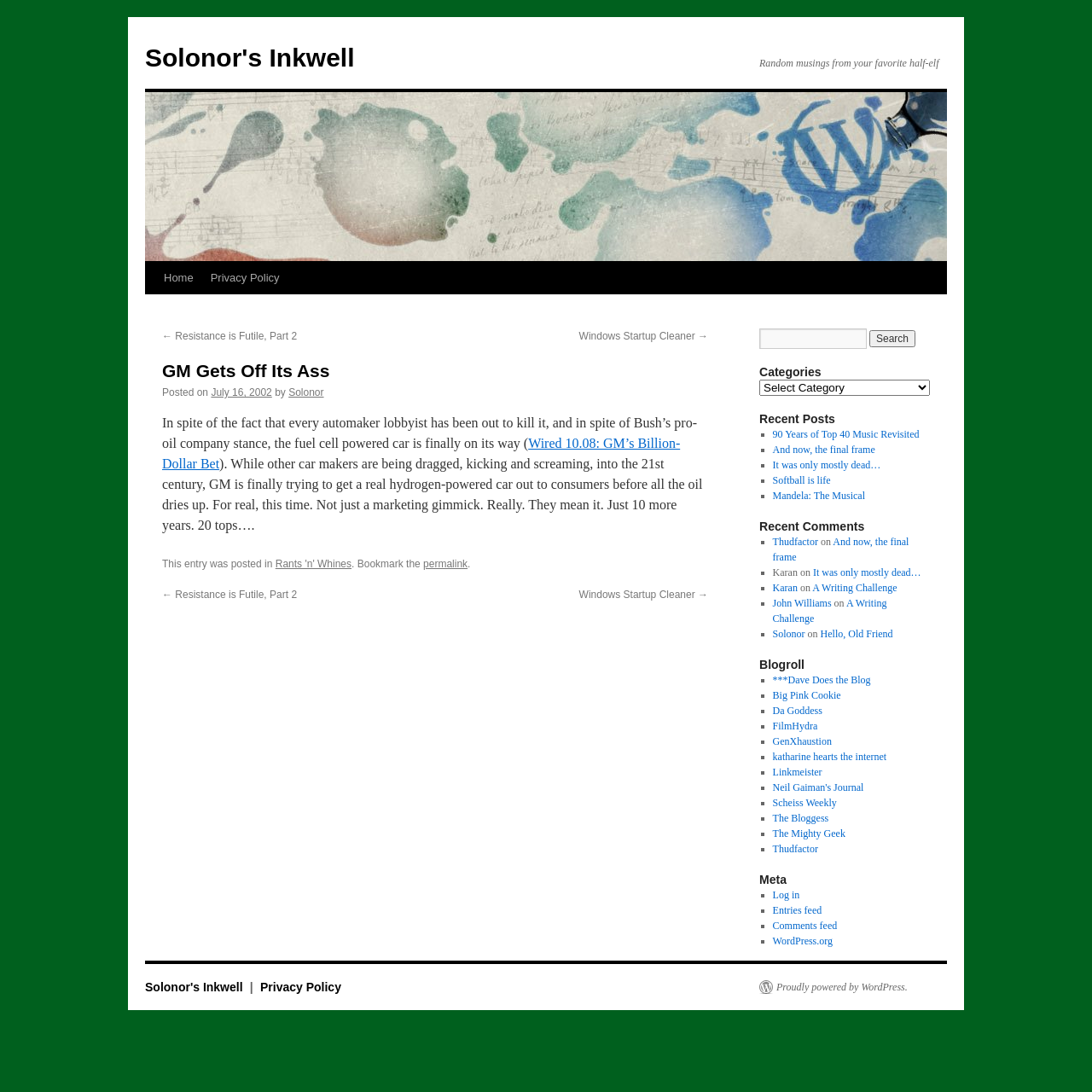Consider the image and give a detailed and elaborate answer to the question: 
How many recent posts are listed?

On the right-hand side of the webpage, there is a section titled 'Recent Posts'. Under this section, there are 5 links to recent posts, each with a list marker '■' next to it. Therefore, there are 5 recent posts listed.